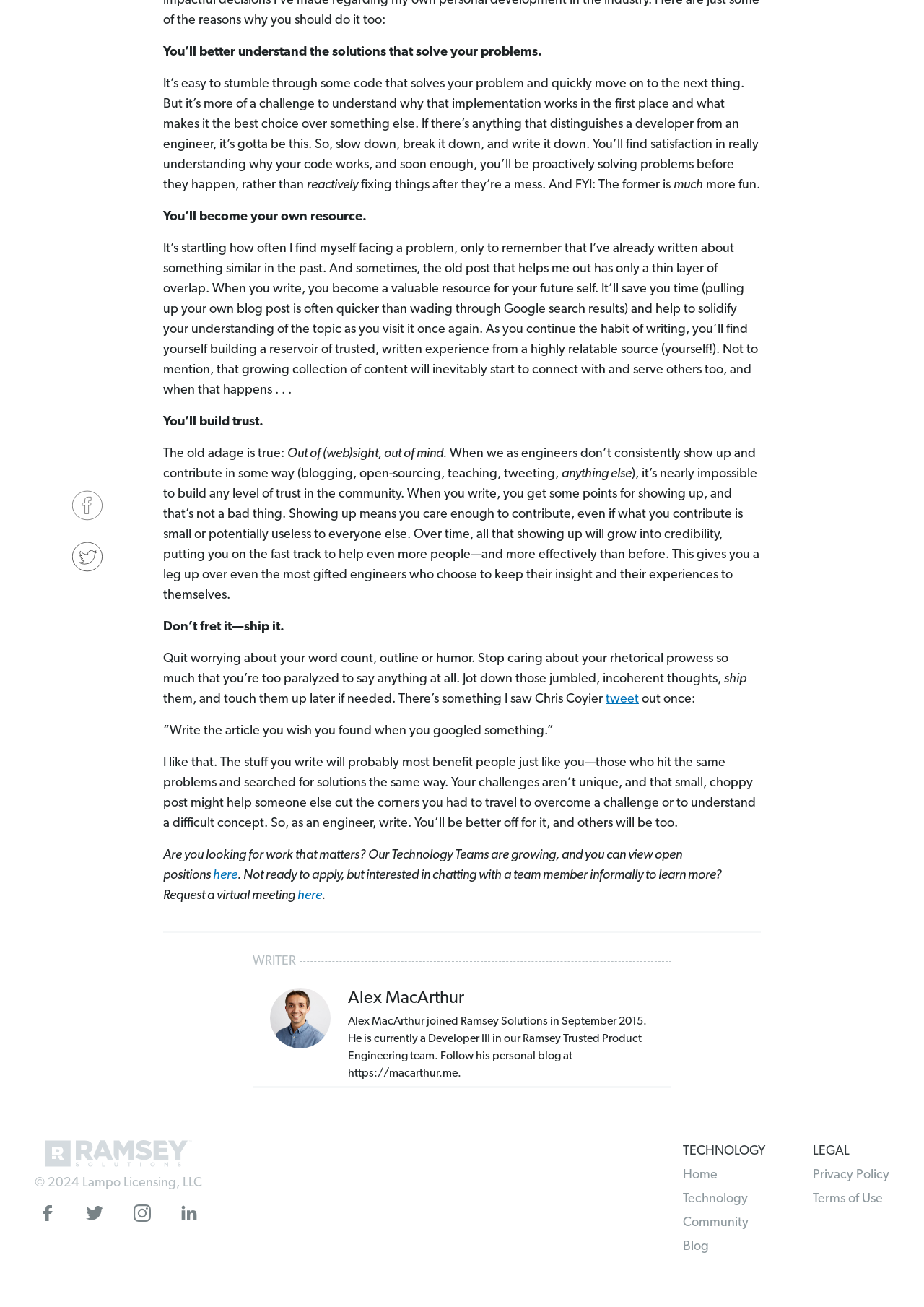Given the following UI element description: "Terms of Use", find the bounding box coordinates in the webpage screenshot.

[0.88, 0.906, 0.962, 0.924]